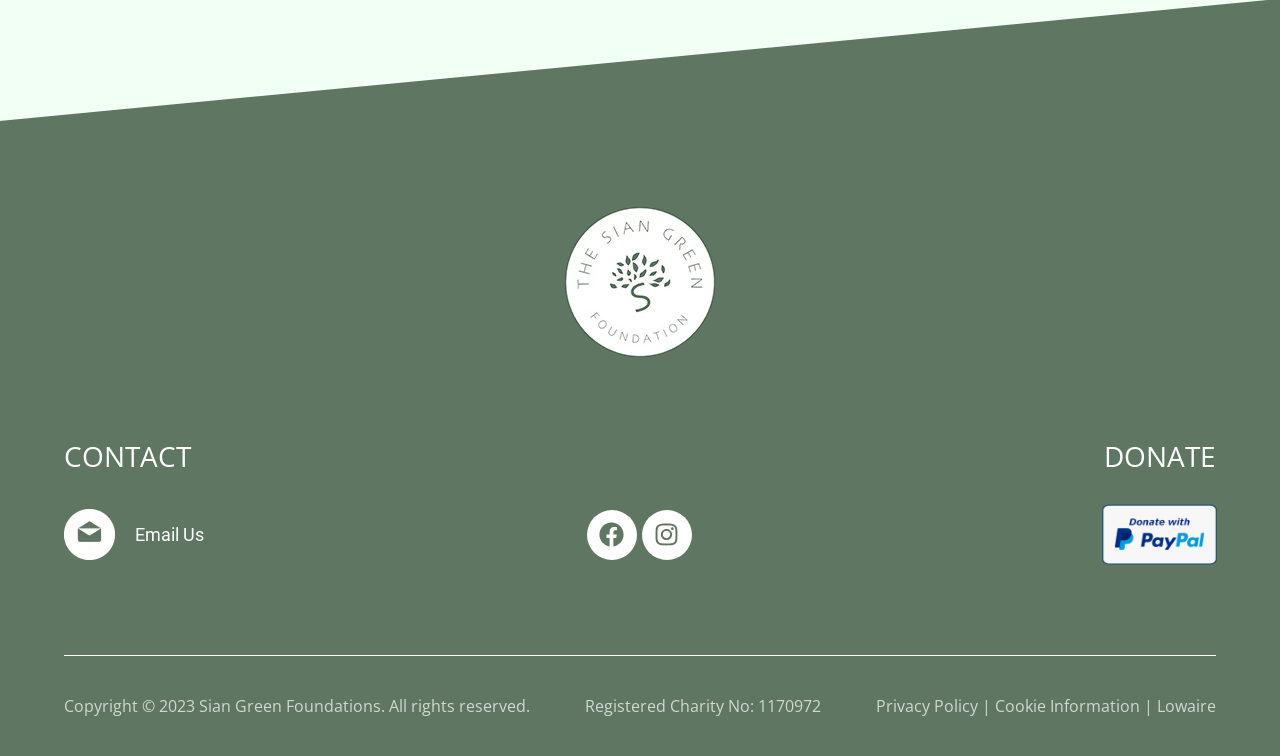What is the method to donate?
Provide a well-explained and detailed answer to the question.

The method to donate is through Paypal, as indicated by the link 'Paypal donate' located in the middle of the webpage.